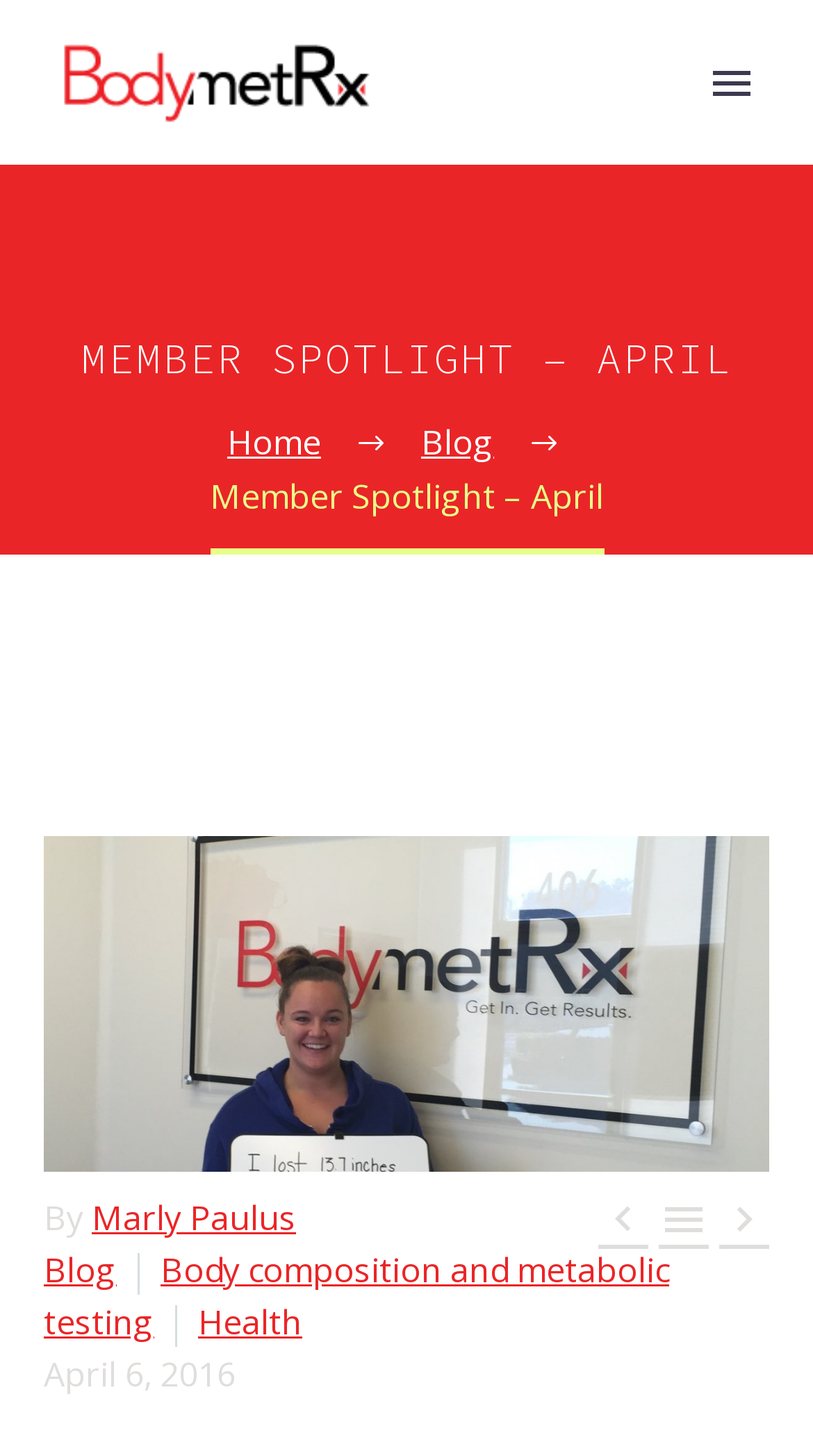Specify the bounding box coordinates of the element's area that should be clicked to execute the given instruction: "Read the post by Marly Paulus". The coordinates should be four float numbers between 0 and 1, i.e., [left, top, right, bottom].

[0.113, 0.821, 0.364, 0.852]